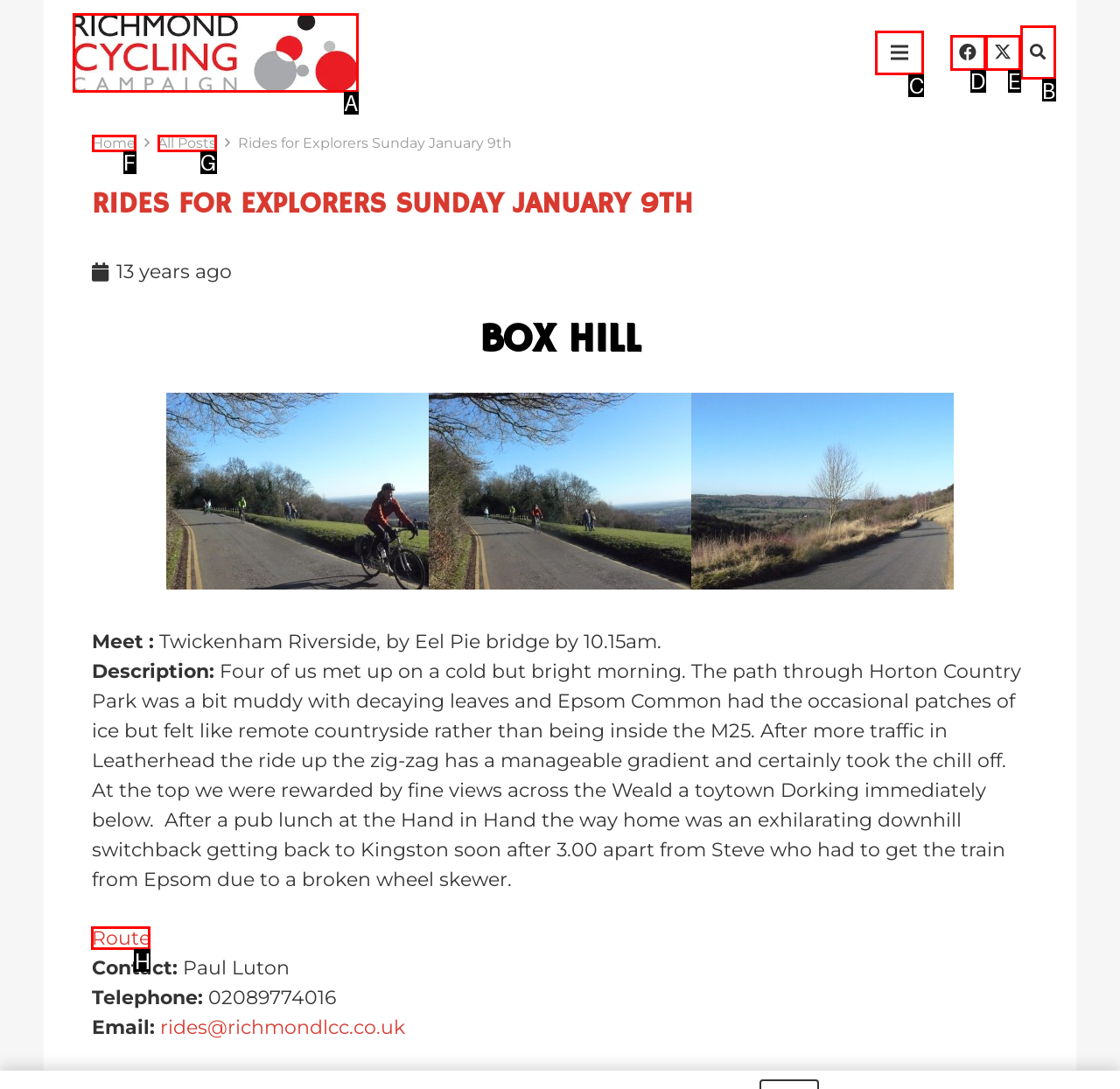Tell me which one HTML element I should click to complete the following task: View the Route Answer with the option's letter from the given choices directly.

H